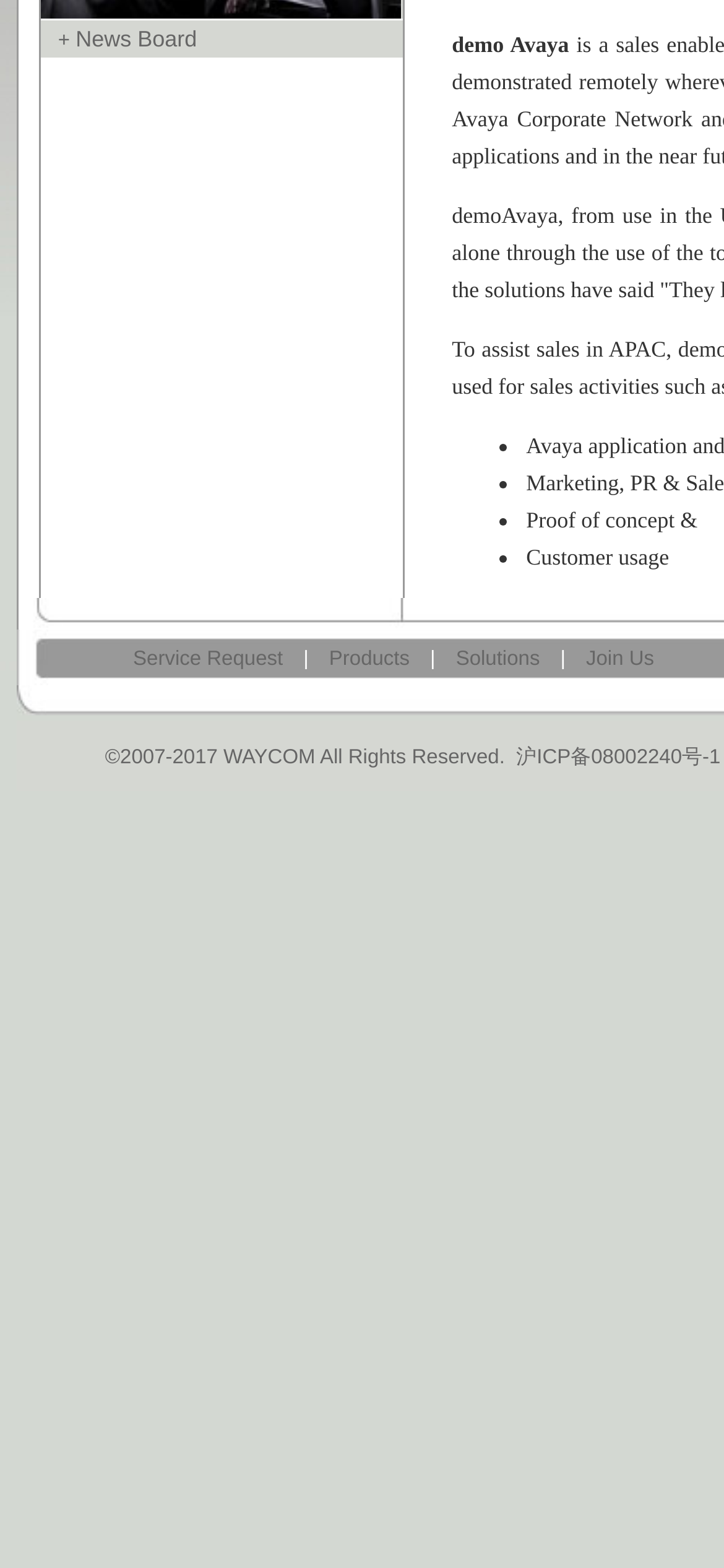From the element description Service Request, predict the bounding box coordinates of the UI element. The coordinates must be specified in the format (top-left x, top-left y, bottom-right x, bottom-right y) and should be within the 0 to 1 range.

[0.184, 0.413, 0.391, 0.427]